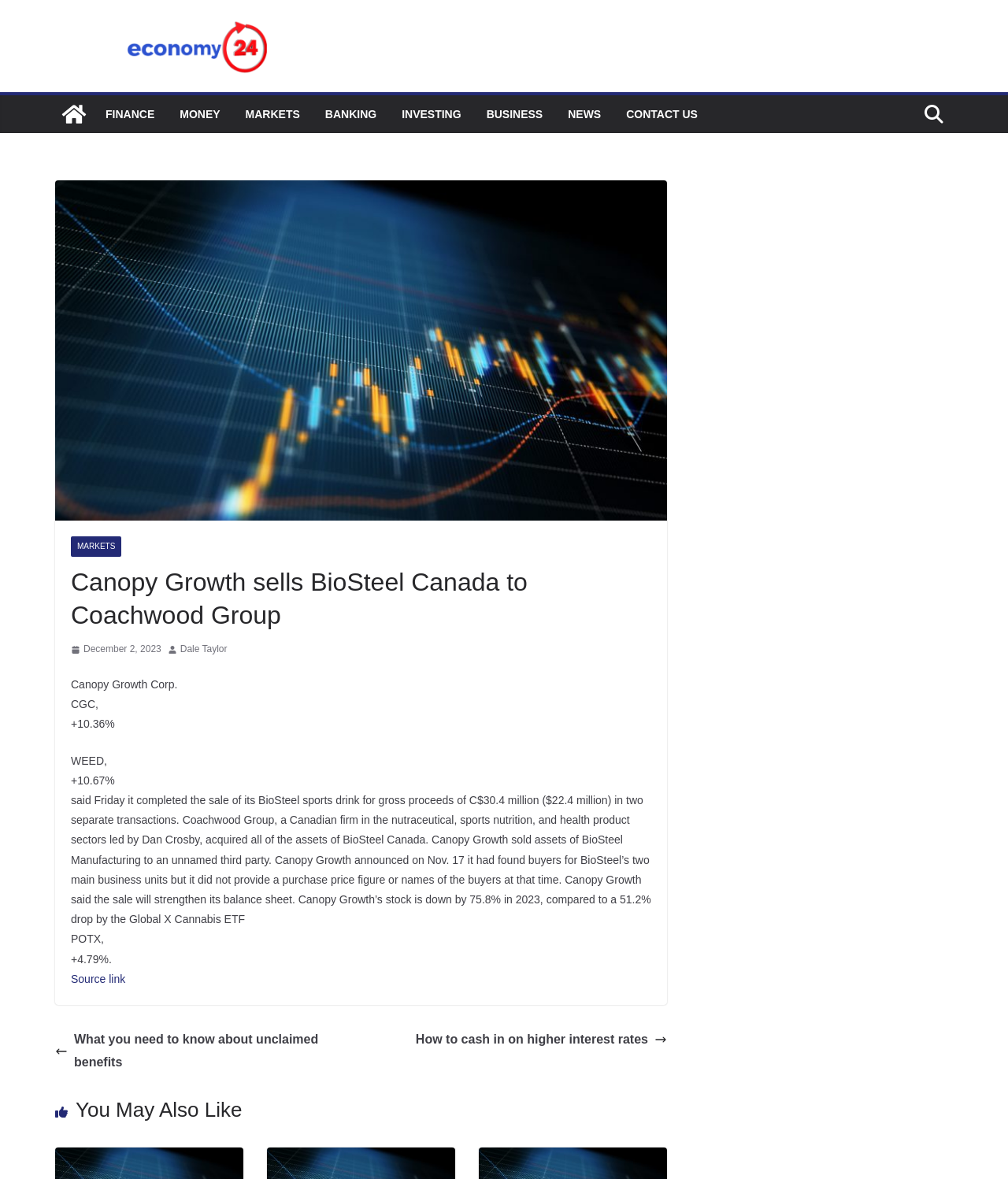Using the webpage screenshot, find the UI element described by December 2, 2023. Provide the bounding box coordinates in the format (top-left x, top-left y, bottom-right x, bottom-right y), ensuring all values are floating point numbers between 0 and 1.

[0.07, 0.544, 0.16, 0.558]